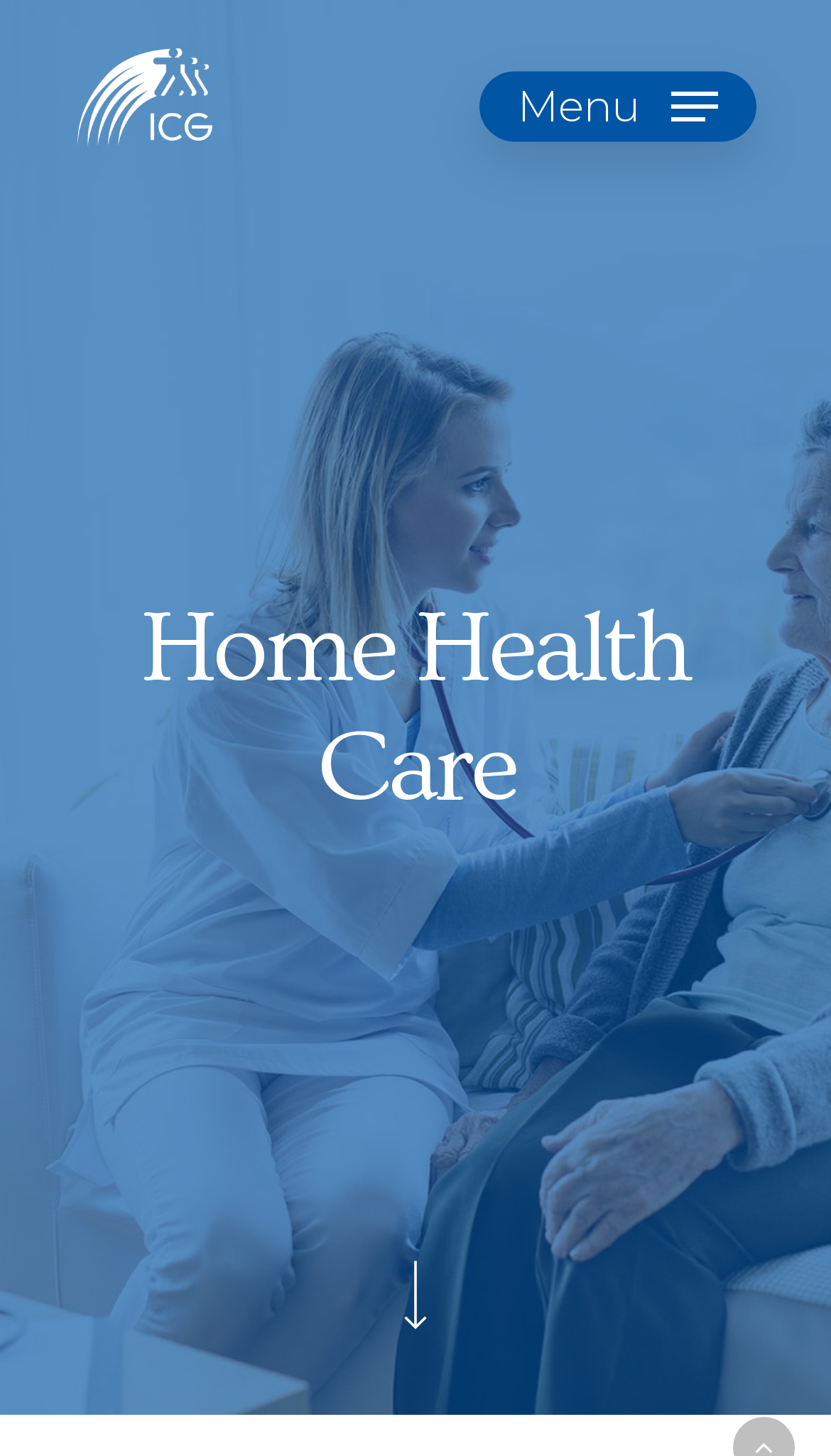Can you determine the main header of this webpage?

Home Health Care